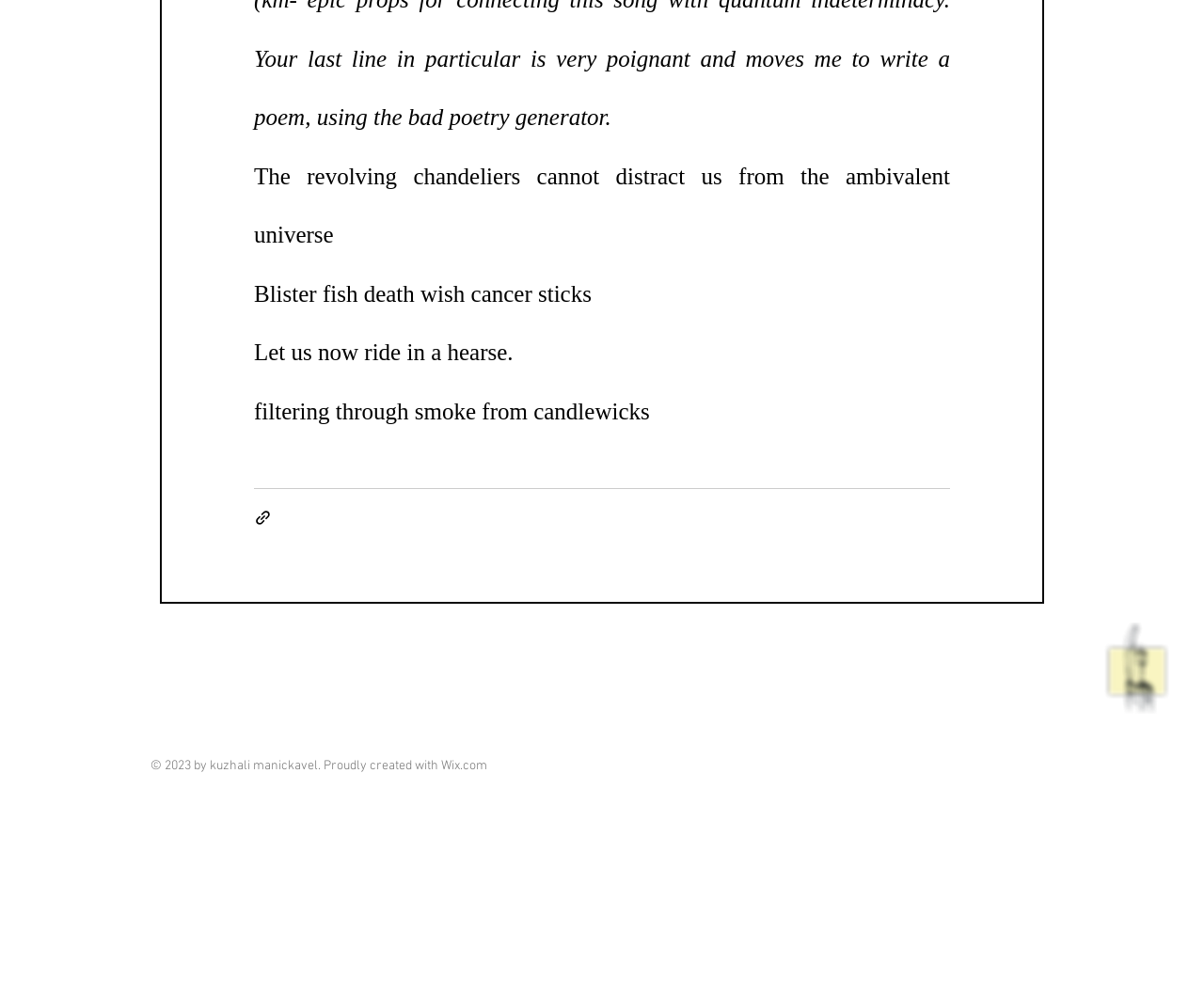Provide a single word or phrase to answer the given question: 
What is the first line of text on the webpage?

Blister fish death wish cancer sticks